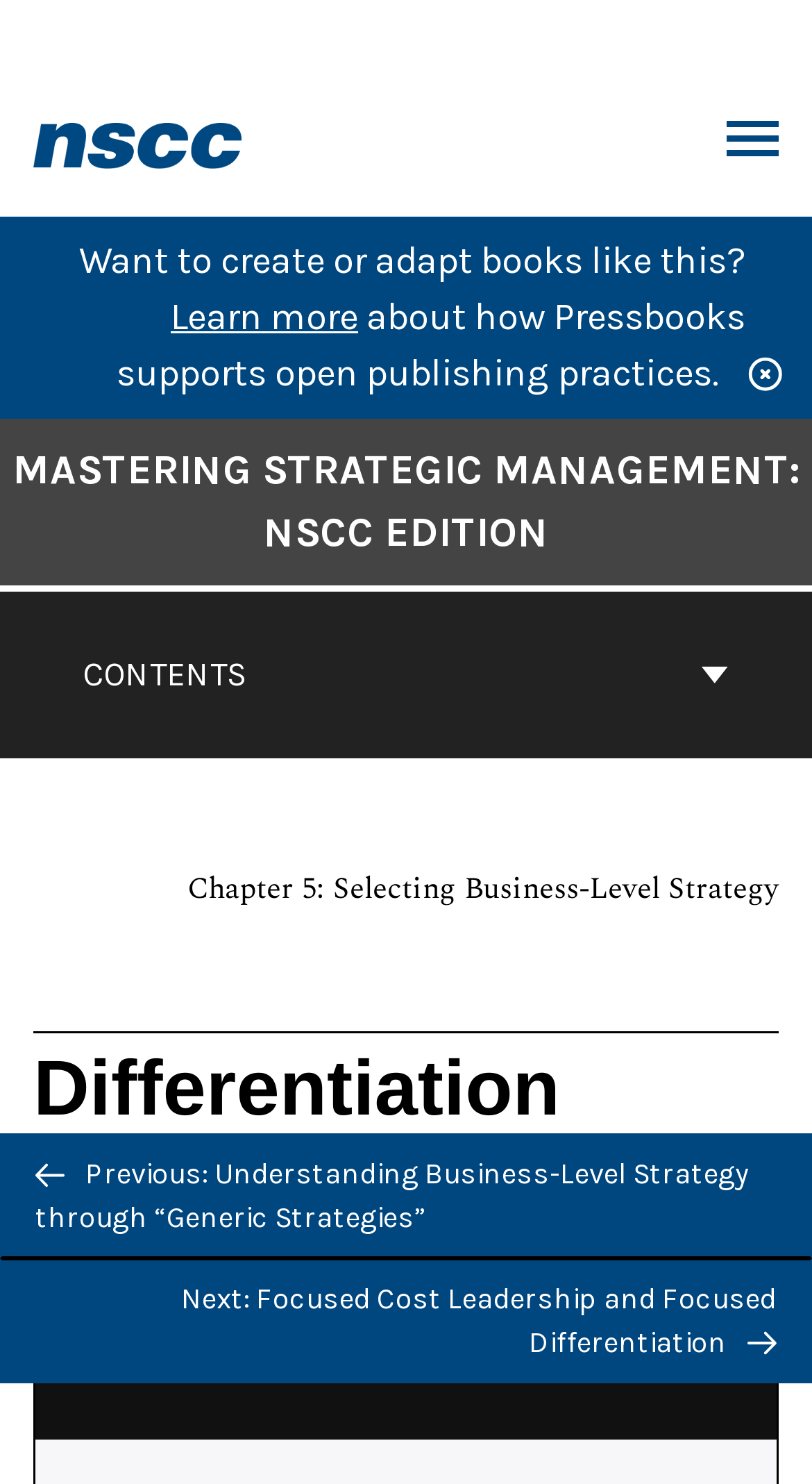What is the topic of the current section?
Based on the screenshot, provide a one-word or short-phrase response.

Differentiation